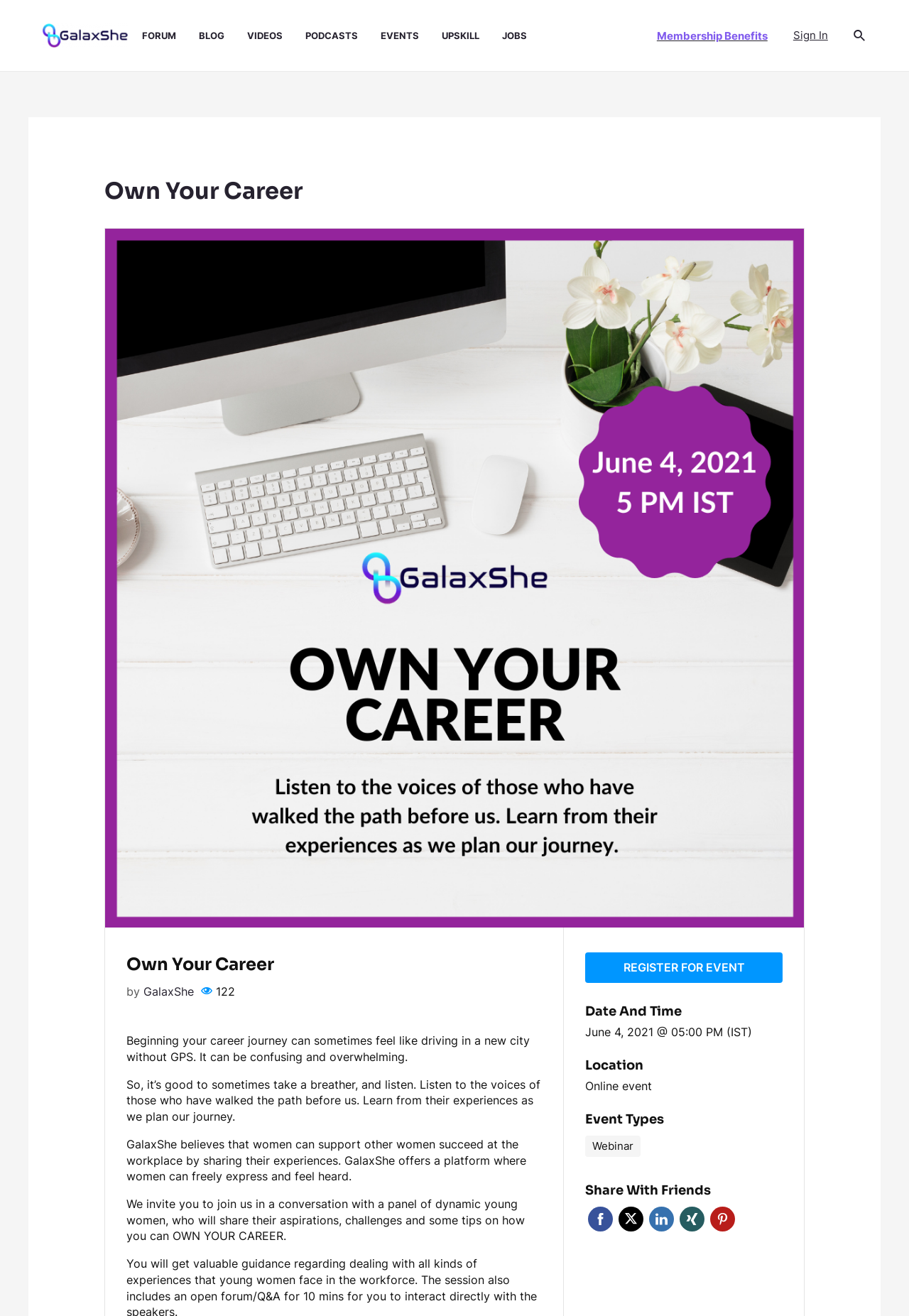Specify the bounding box coordinates of the region I need to click to perform the following instruction: "Sign in". The coordinates must be four float numbers in the range of 0 to 1, i.e., [left, top, right, bottom].

[0.873, 0.022, 0.911, 0.032]